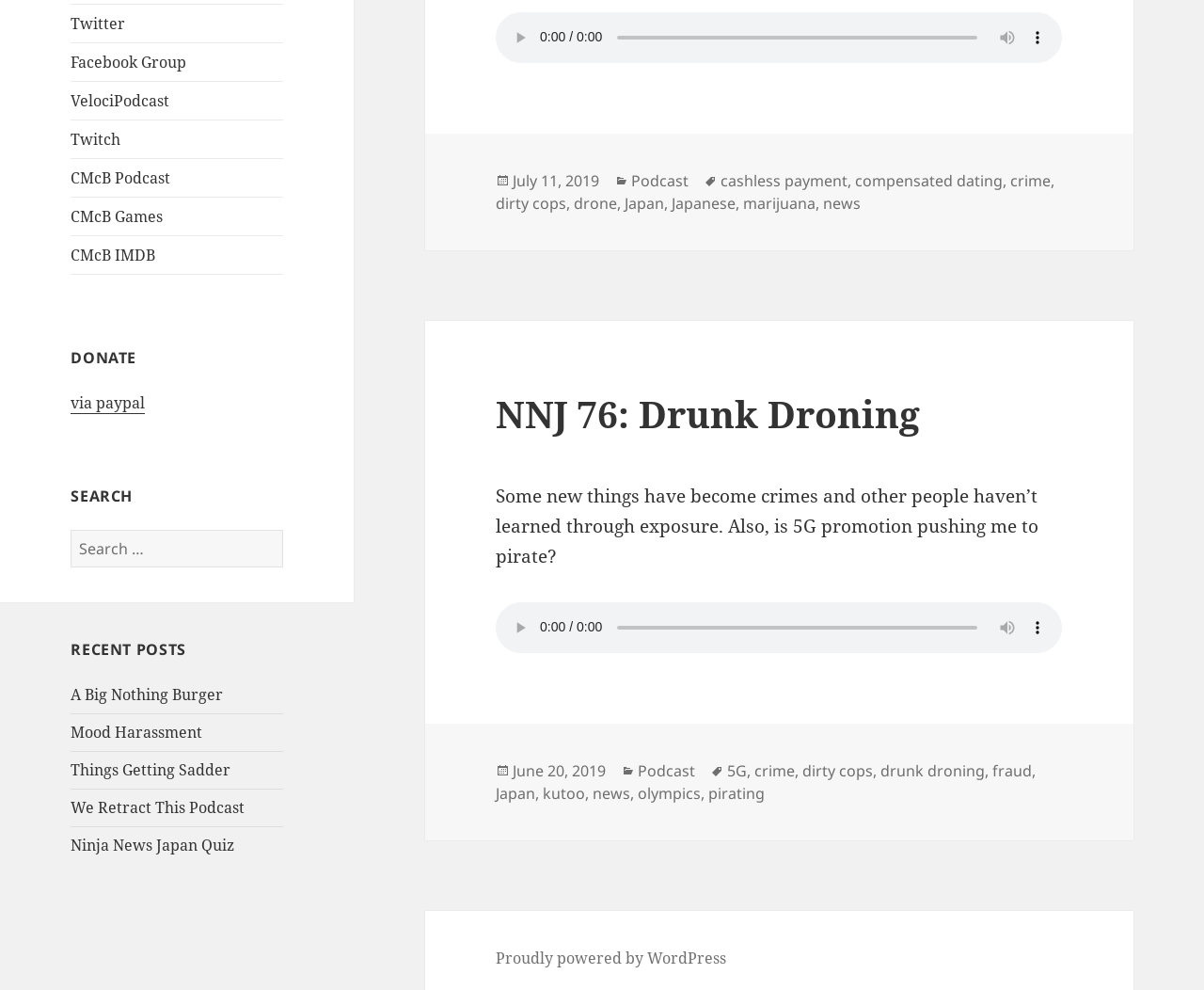Find the coordinates for the bounding box of the element with this description: "dirty cops".

[0.666, 0.768, 0.725, 0.79]